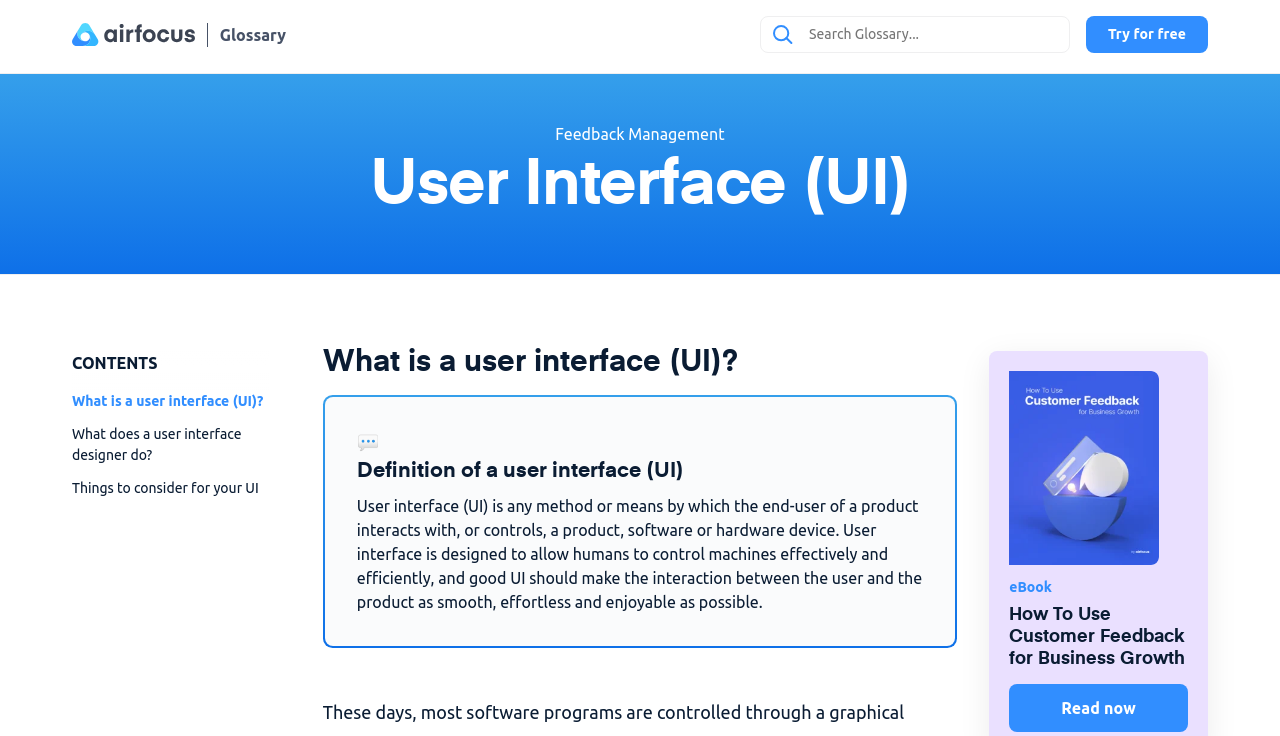Generate a comprehensive description of the contents of the webpage.

This webpage is about user interface (UI) and its definition. At the top left, there is a logo of airfocus, accompanied by a link to the "Home" page. Next to it, there is a link to the "Glossary" page. On the right side of the top section, there is a search bar with a placeholder text "Search Glossary..." and a small image. 

Below the top section, there is a prominent heading "User Interface (UI)" that spans across the page. Underneath, there is a section with a heading "CONTENTS" and a list of links to related topics, including "What is a user interface (UI)?", "What does a user interface designer do?", and "Things to consider for your UI".

The main content of the page starts with a heading "What is a user interface (UI)?" followed by a definition of UI, which explains that it is a method for end-users to interact with products, software, or hardware devices. The definition is a lengthy paragraph that describes the purpose of UI and its ideal characteristics.

On the right side of the main content, there is a section with a heading "Definition of a user interface (UI)" and a brief description accompanied by an emoji. Below this section, there is a link to an eBook titled "How To Use Customer Feedback for Business Growth" with a corresponding image. Finally, there is a call-to-action link "Read now" at the bottom right corner of the page.